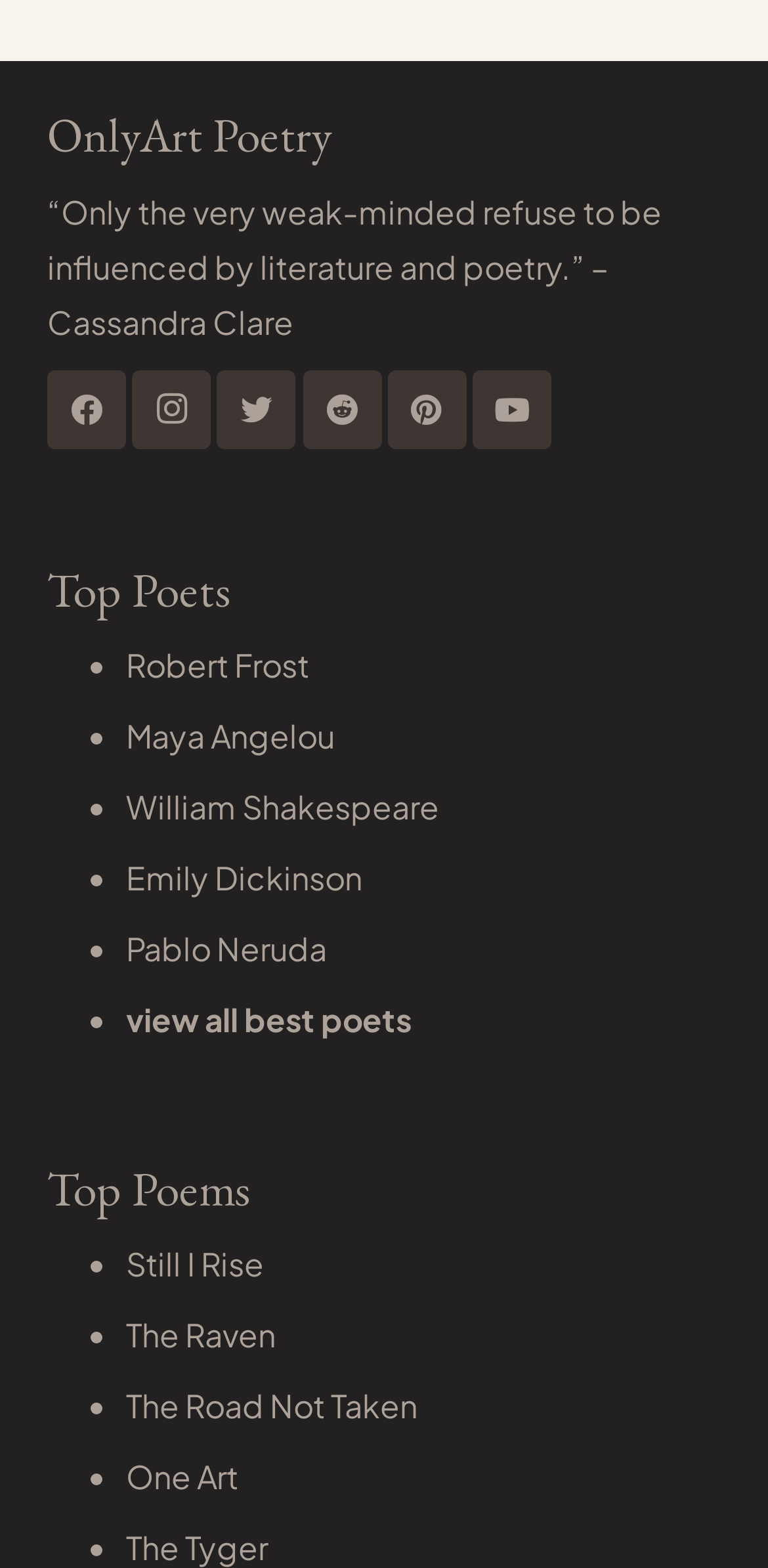Can you identify the bounding box coordinates of the clickable region needed to carry out this instruction: 'explore YouTube channel'? The coordinates should be four float numbers within the range of 0 to 1, stated as [left, top, right, bottom].

[0.615, 0.236, 0.718, 0.286]